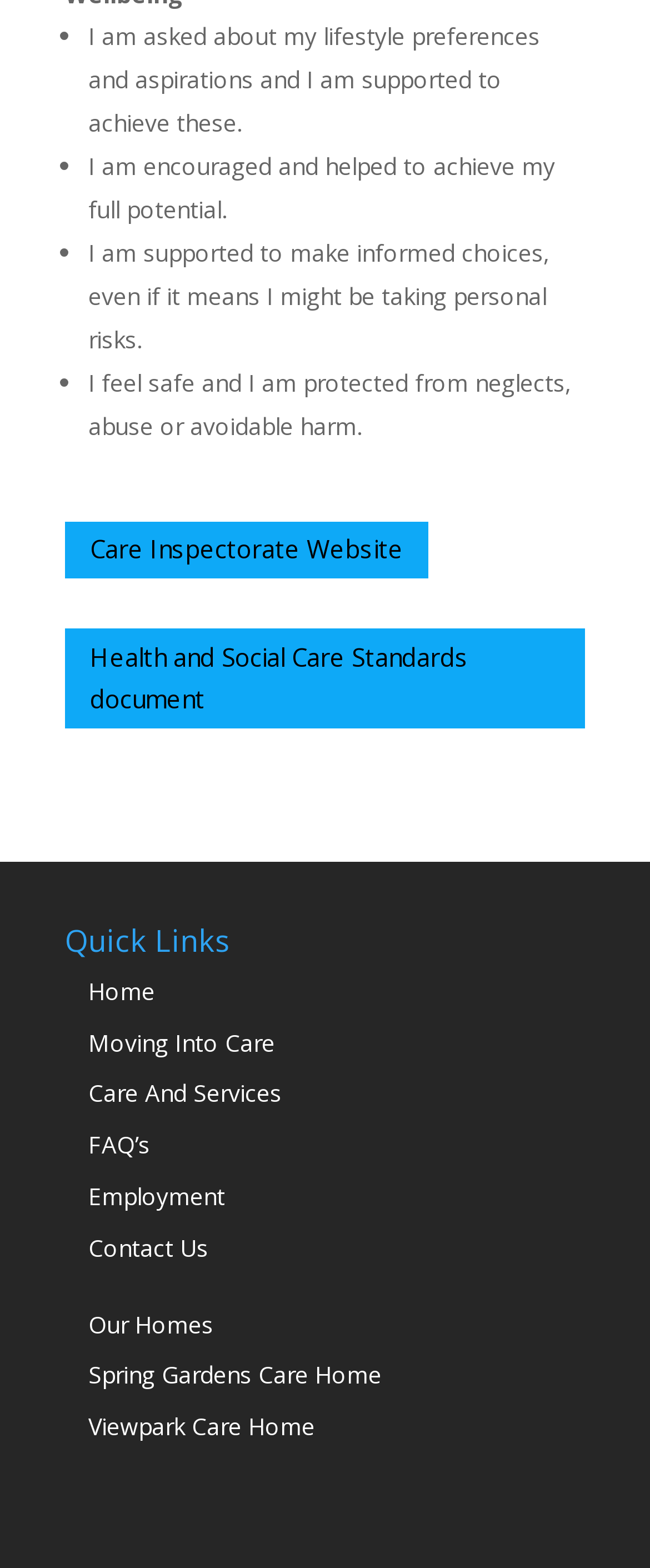Determine the bounding box coordinates of the clickable area required to perform the following instruction: "explore Spring Gardens Care Home". The coordinates should be represented as four float numbers between 0 and 1: [left, top, right, bottom].

[0.136, 0.867, 0.587, 0.887]